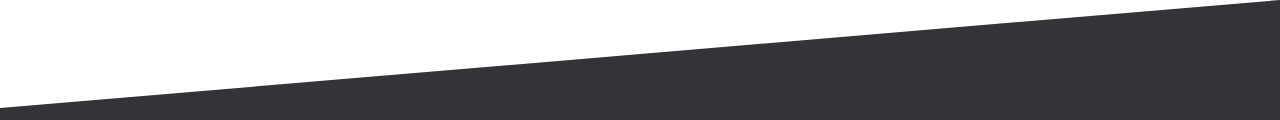Paint a vivid picture with your words by describing the image in detail.

The image features a sleek, minimalistic design element characterized by a dark, slanted line that extends diagonally across a white background. This design choice adds a modern touch, emphasizing simplicity and elegance. It serves as a visual cue that complements the text content on the webpage, where the author shares their journey in learning CSS animations and draws inspiration from imagery like this one. The design subtly enhances the overall aesthetic while guiding the viewer's attention toward the written reflections and progress updates conveyed in the post.